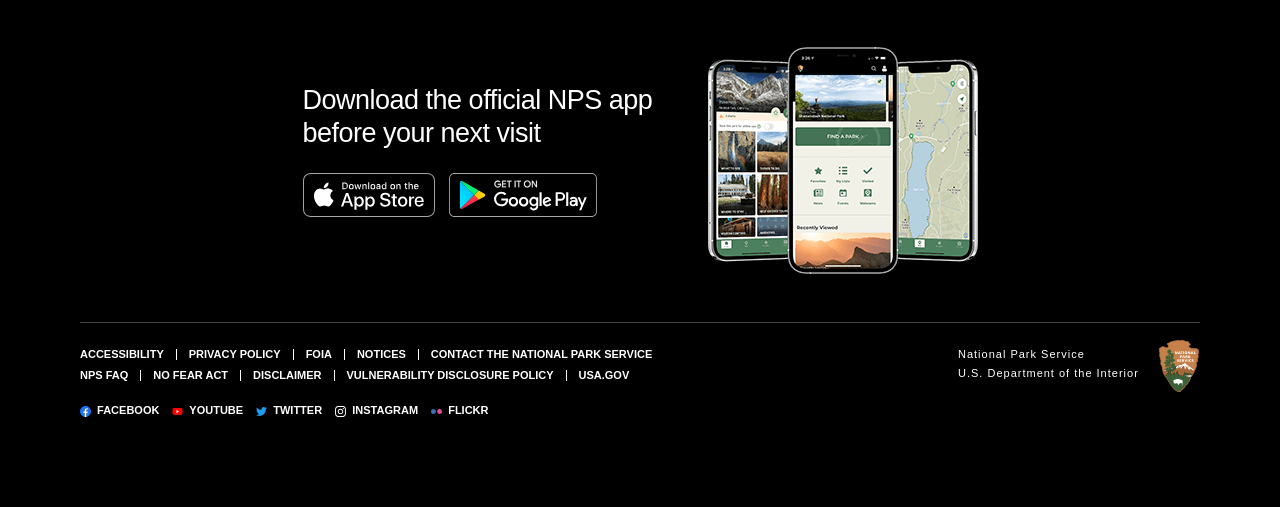Can you specify the bounding box coordinates of the area that needs to be clicked to fulfill the following instruction: "Follow NPS on Facebook"?

[0.062, 0.797, 0.125, 0.821]